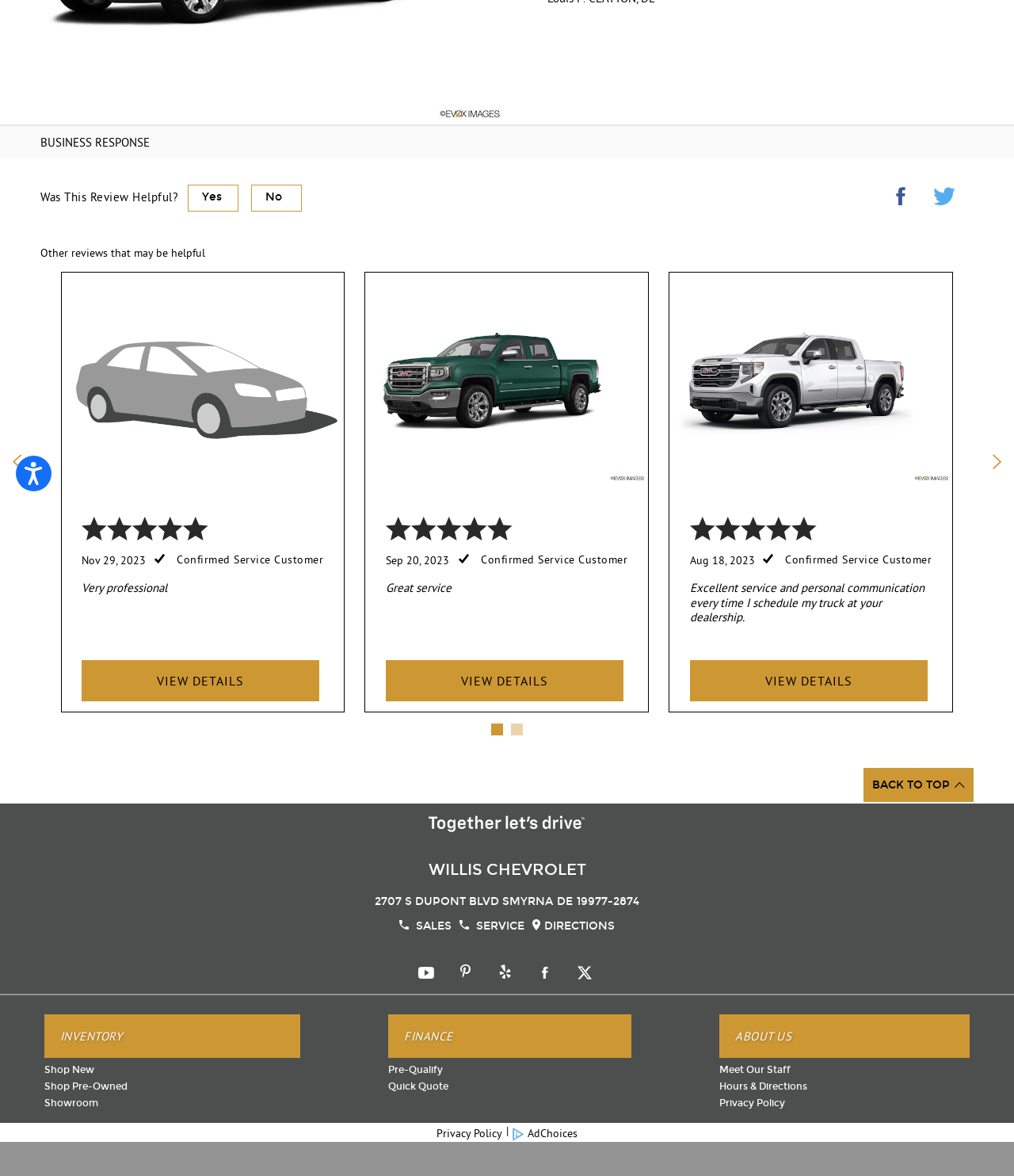Locate the bounding box for the described UI element: "parent_node: how-to title="Edit this page"". Ensure the coordinates are four float numbers between 0 and 1, formatted as [left, top, right, bottom].

None